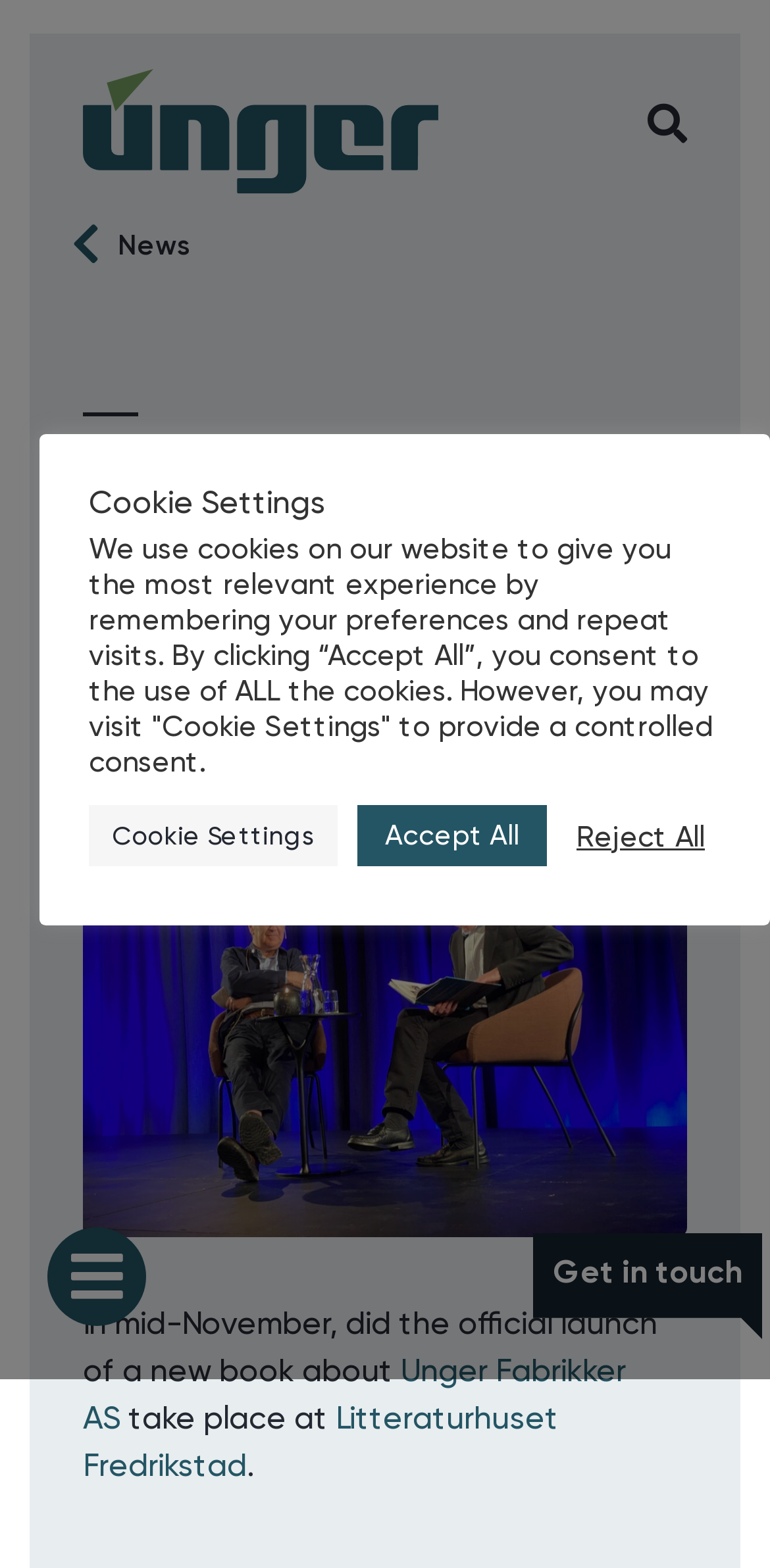Where did the official launch of the new book take place?
Based on the image, provide a one-word or brief-phrase response.

Litteraturhuset Fredrikstad